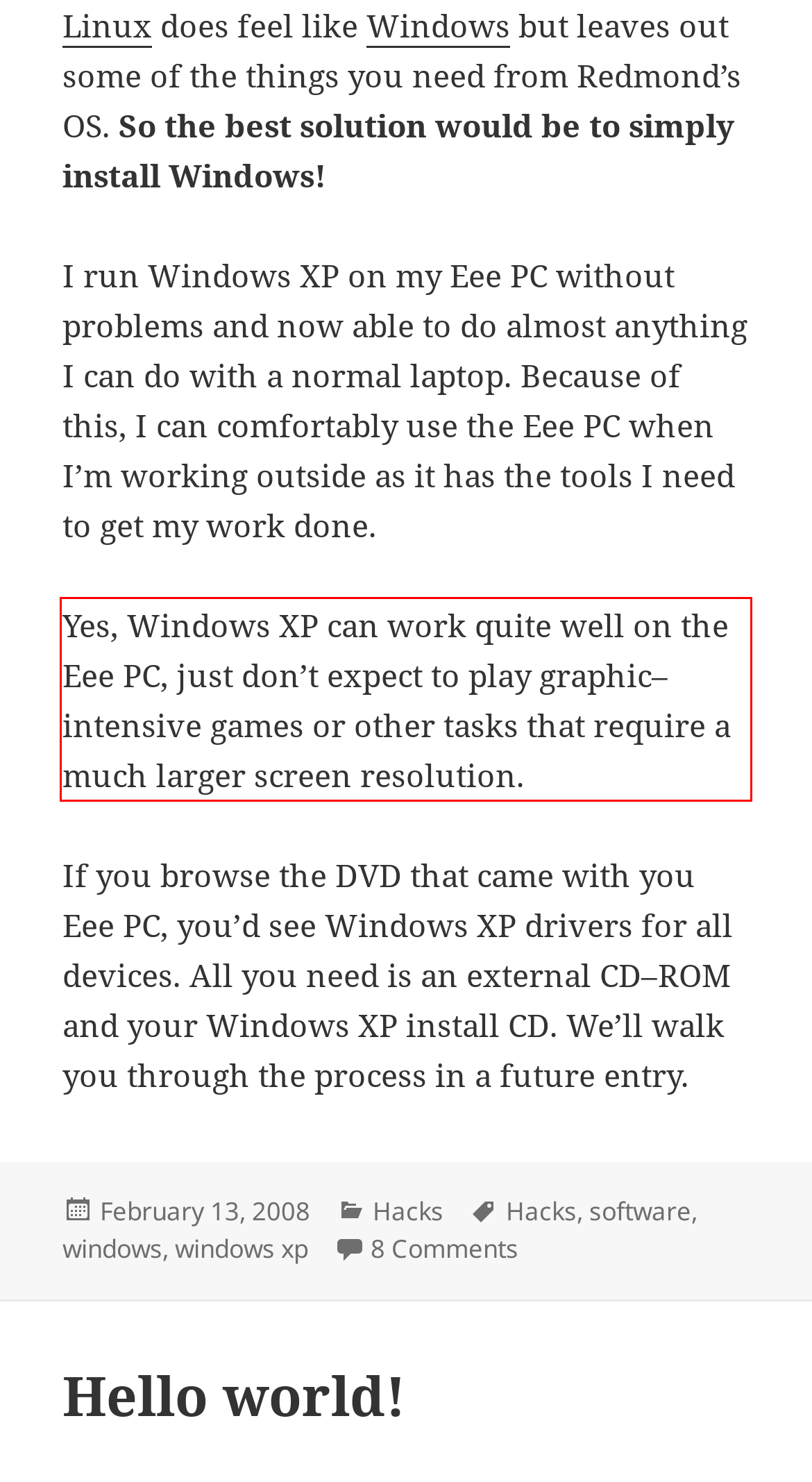You have a screenshot of a webpage where a UI element is enclosed in a red rectangle. Perform OCR to capture the text inside this red rectangle.

Yes, Windows XP can work quite well on the Eee PC, just don’t expect to play graphic–intensive games or other tasks that require a much larger screen resolution.